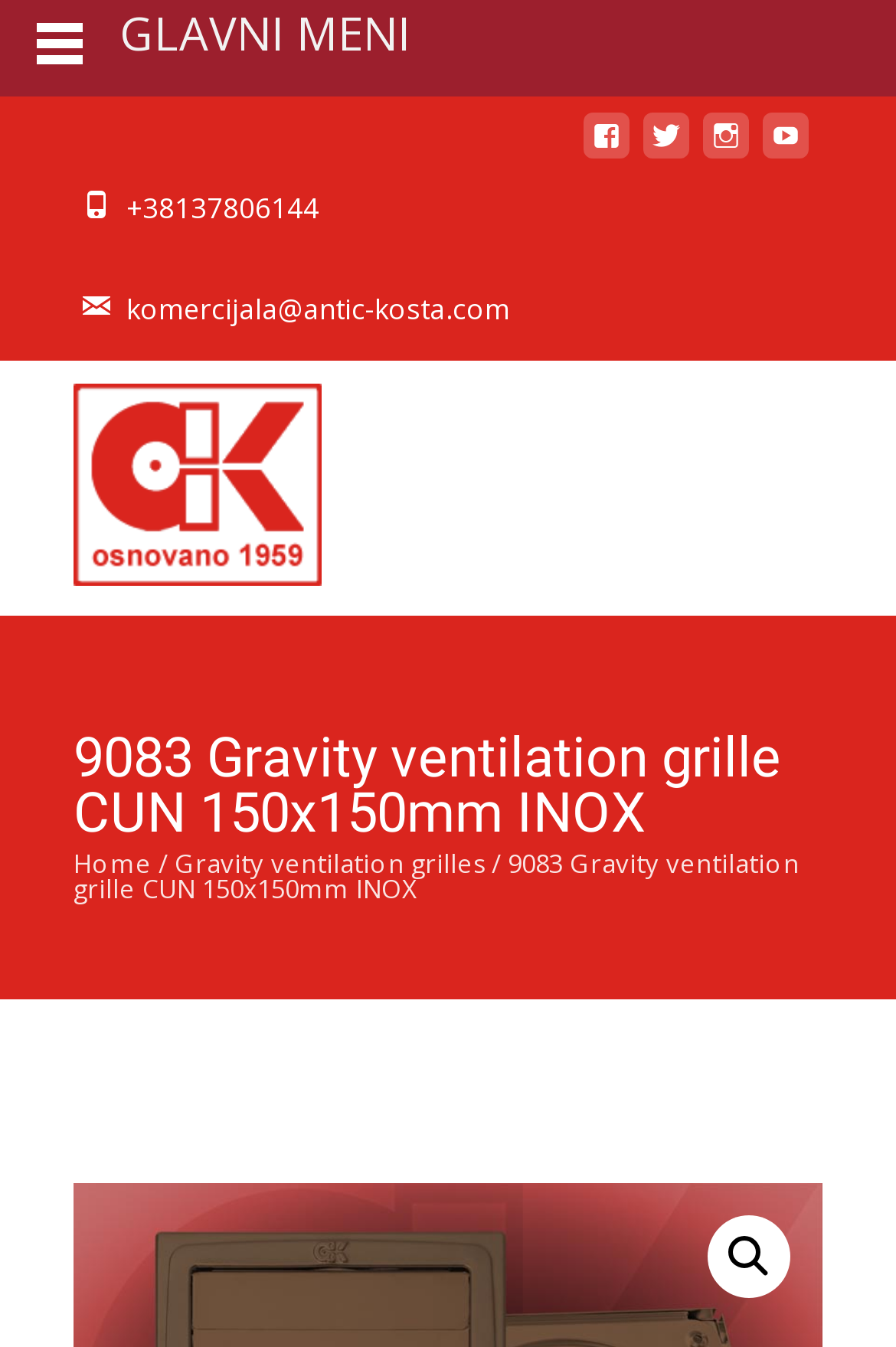What is the phone number?
Provide an in-depth and detailed answer to the question.

I found the phone number by looking at the static text element on the webpage, which is '+38137806144'.